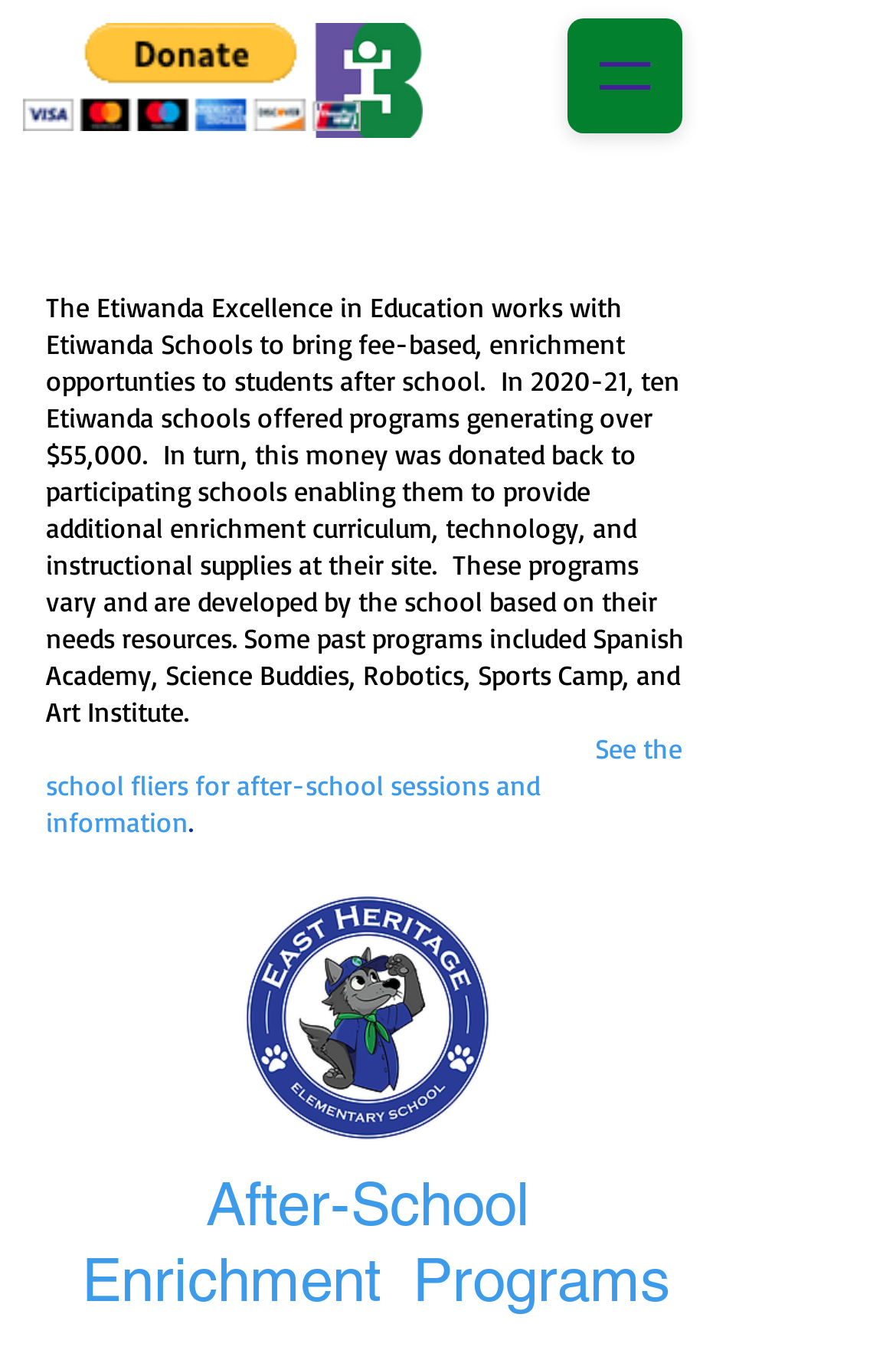Can you determine the main header of this webpage?

After-School  Enrichment  Programs